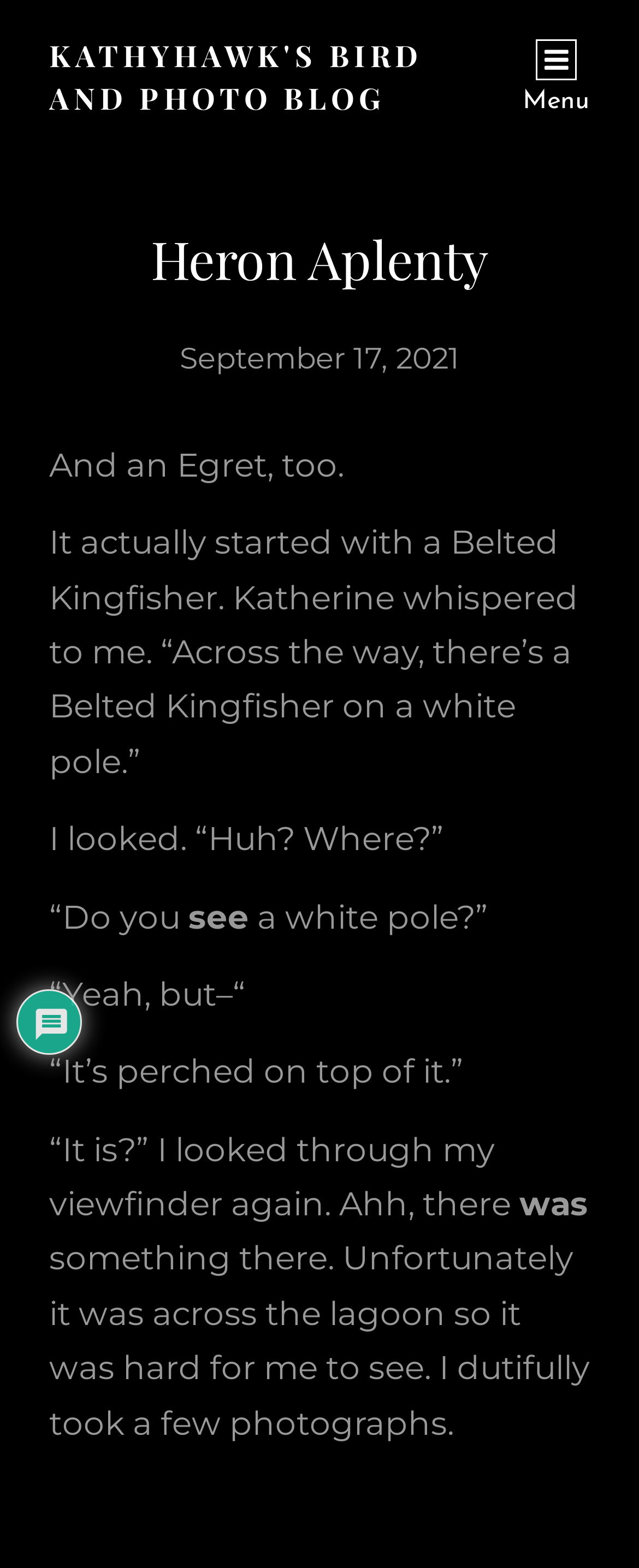What is the author of the blog post?
Your answer should be a single word or phrase derived from the screenshot.

KathyHawk